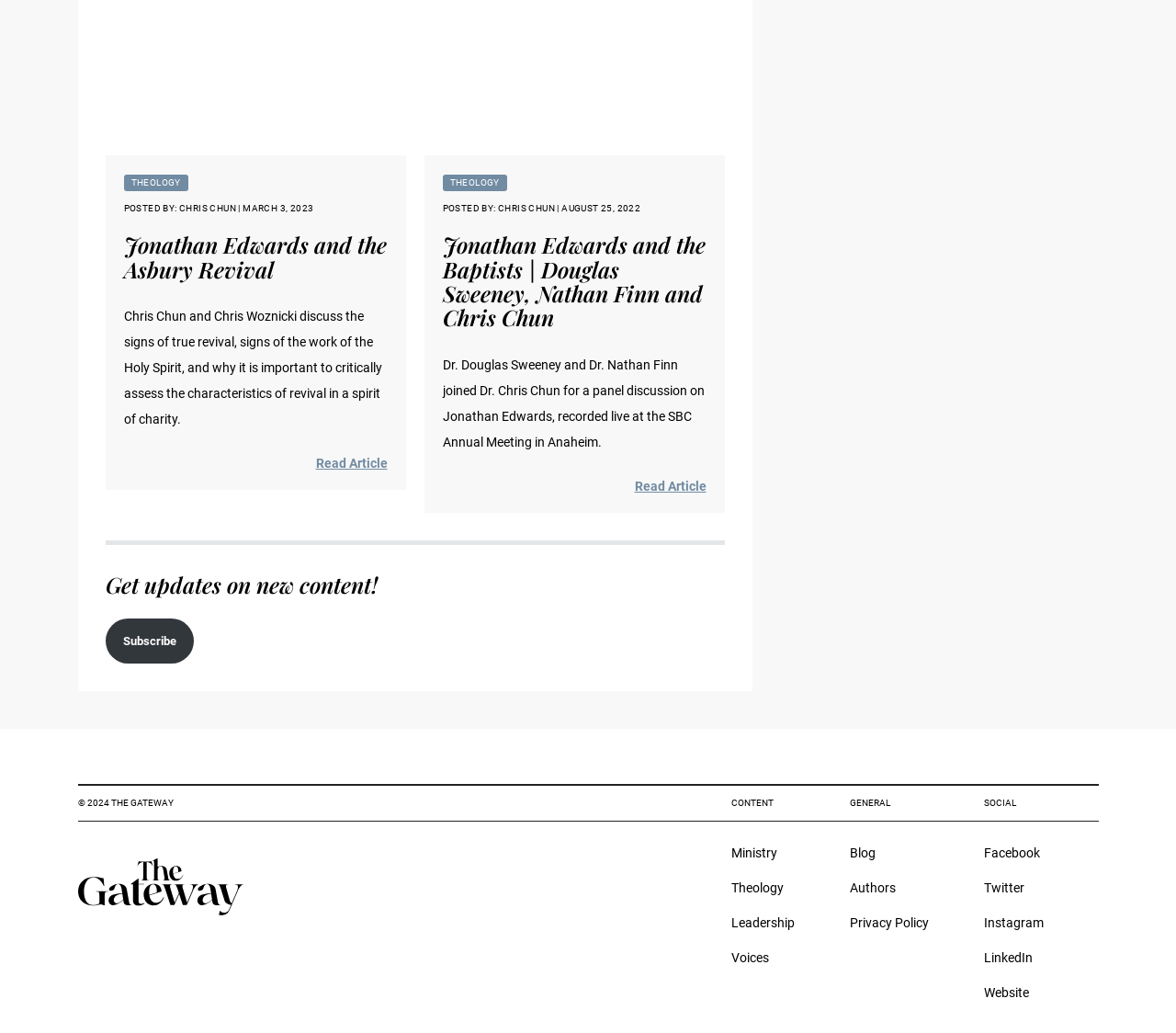Respond with a single word or short phrase to the following question: 
What is the category of the article 'Jonathan Edwards and the Asbury Revival'?

Theology